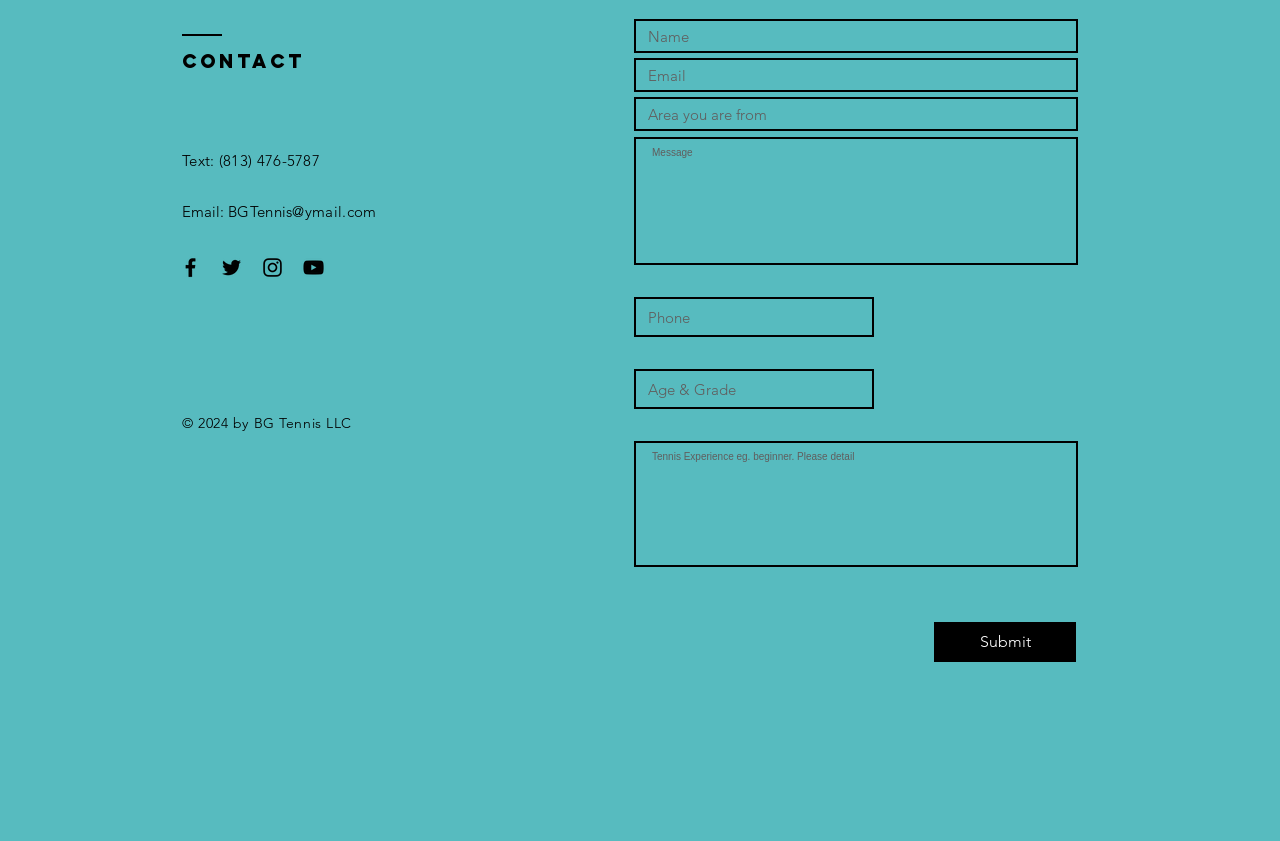What is the company name mentioned at the bottom?
Give a detailed and exhaustive answer to the question.

The company name is mentioned at the bottom of the webpage, specifically in the copyright section, which states '© 2024 by BG Tennis LLC'.